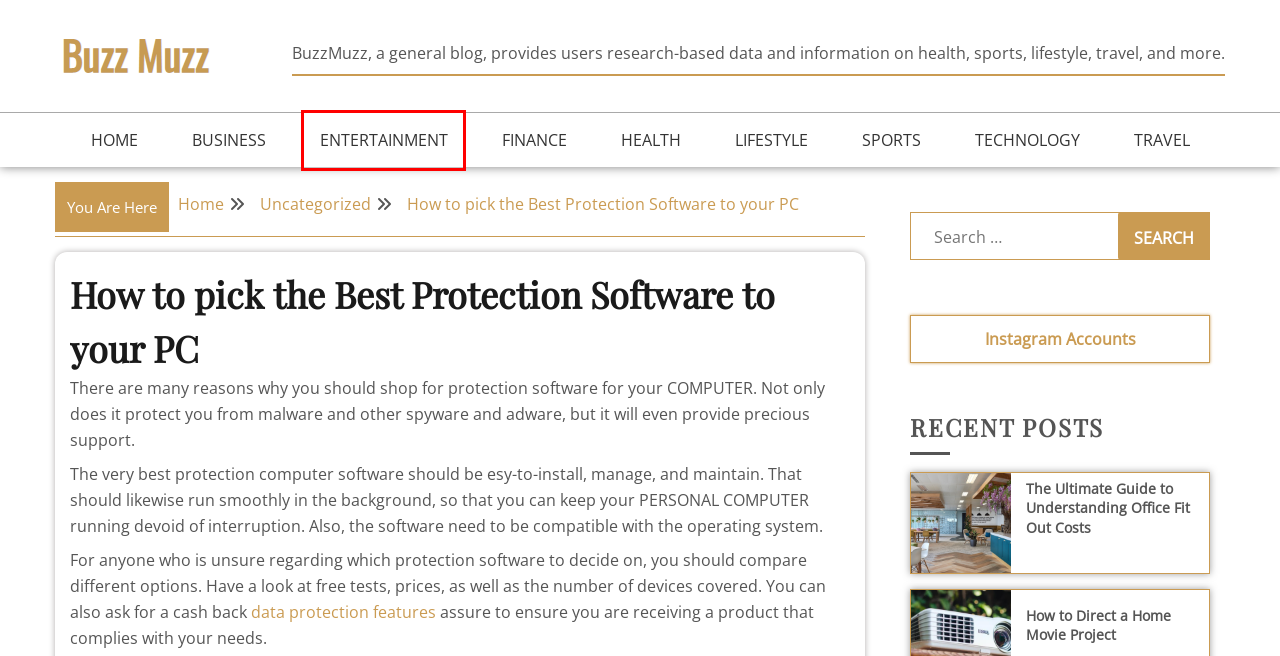You have a screenshot of a webpage with an element surrounded by a red bounding box. Choose the webpage description that best describes the new page after clicking the element inside the red bounding box. Here are the candidates:
A. How to Direct a Home Movie Project
B. Technology Archives -
C. Health Archives -
D. Lifestyle Archives -
E. Entertainment Archives -
F. Uncategorized Archives -
G. Finance Archives -
H. Sports Archives -

E